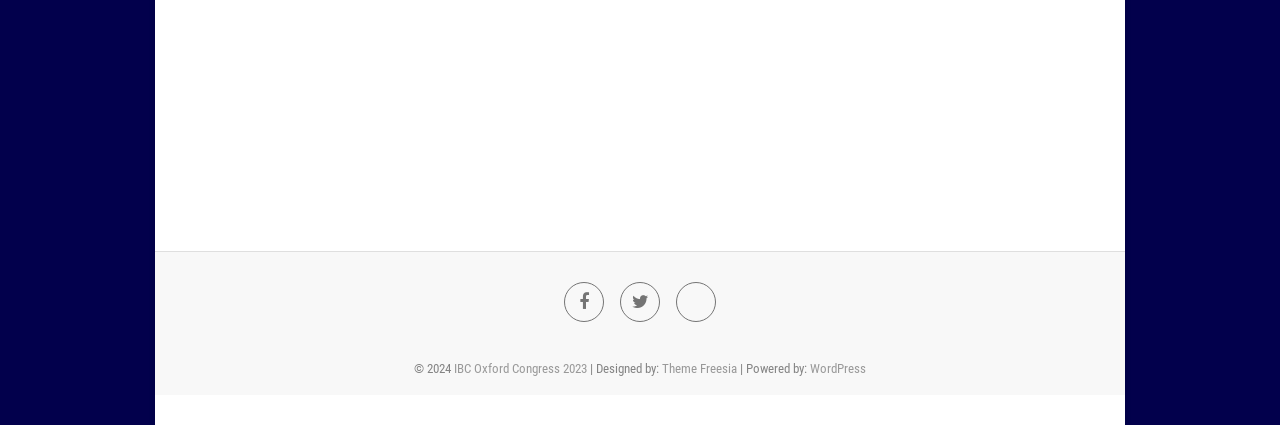Please analyze the image and give a detailed answer to the question:
What is the name of the congress?

The name of the congress can be found at the bottom of the webpage, where it says 'IBC Oxford Congress 2023', which is a link.